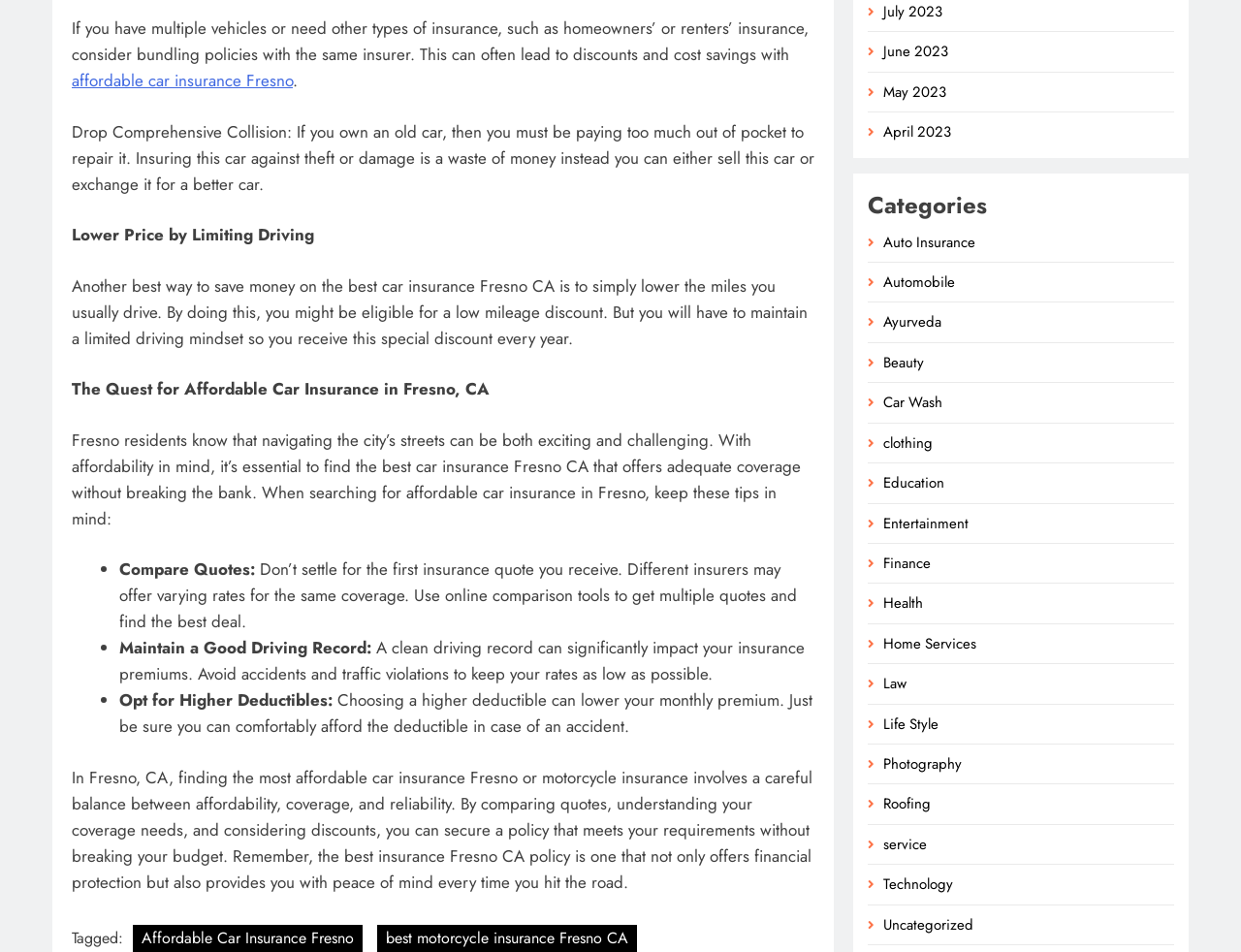Please locate the bounding box coordinates of the element that should be clicked to achieve the given instruction: "Click on Facebook".

None